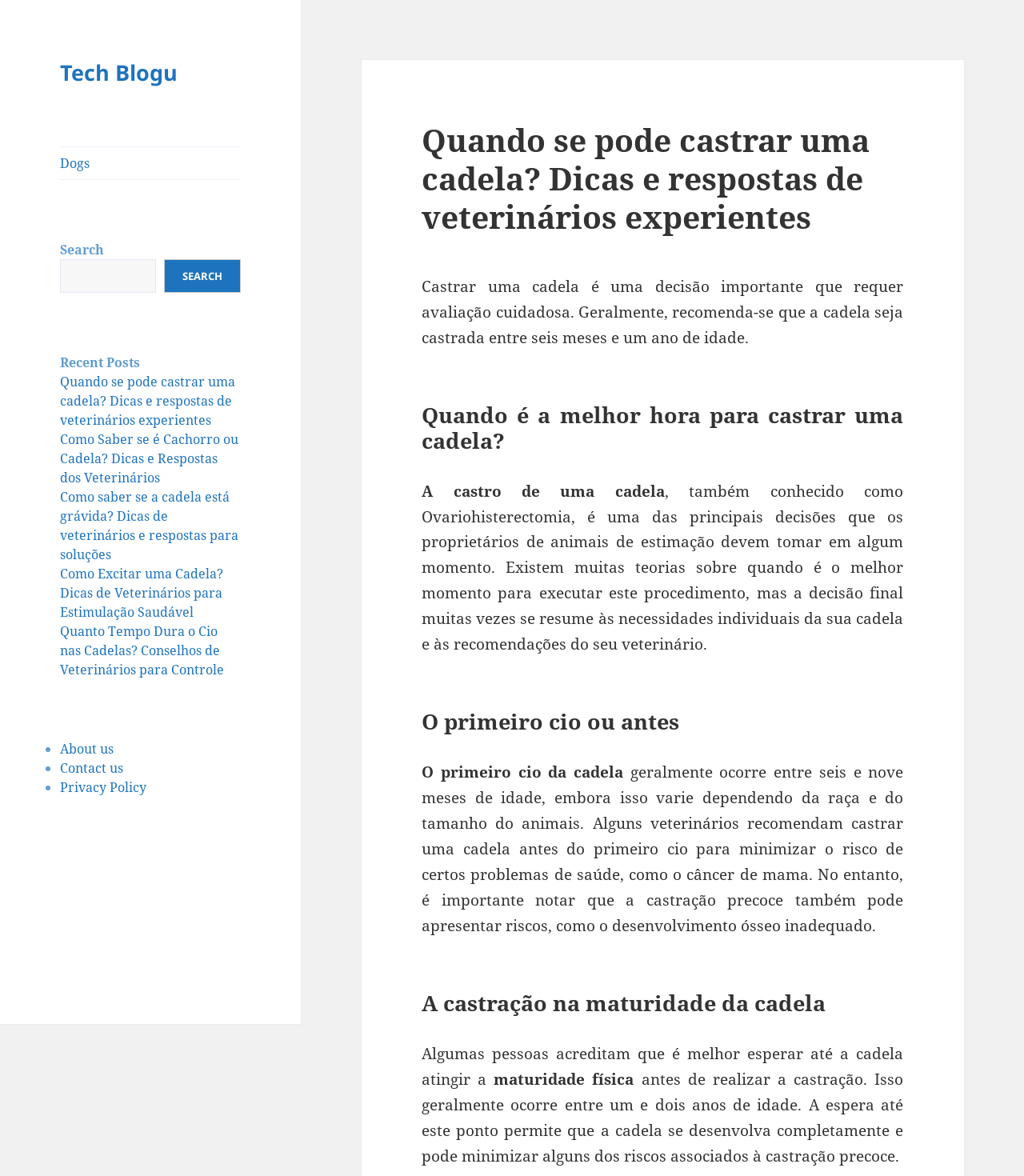Identify the bounding box coordinates for the UI element described as: "parent_node: SEARCH name="s"".

[0.059, 0.22, 0.153, 0.249]